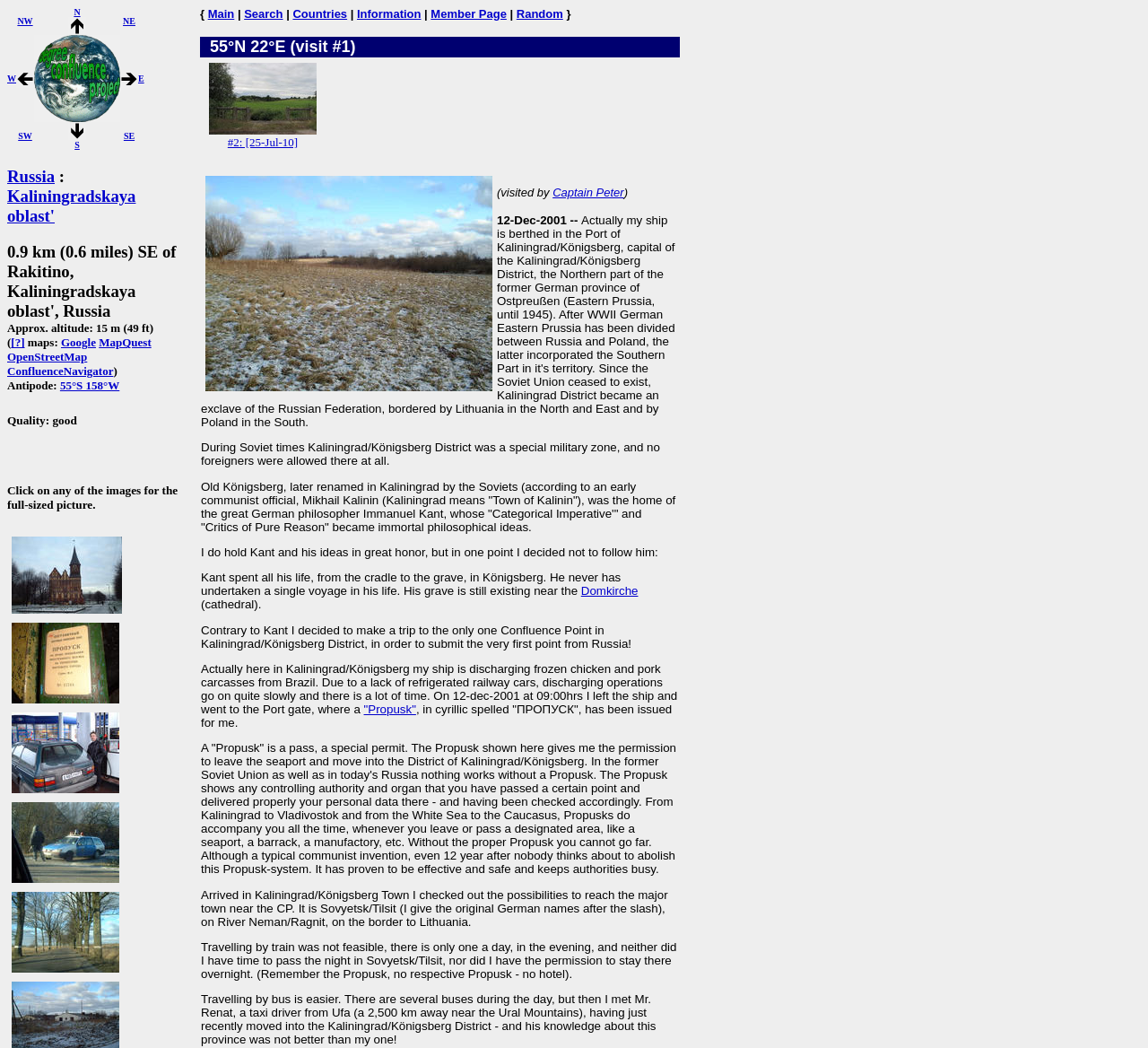What is the location of the confluence?
Can you provide a detailed and comprehensive answer to the question?

I found the answer by looking at the heading 'Russia : Kaliningradskaya oblast' and the text '0.9 km (0.6 miles) SE of Rakitino, Kaliningradskaya oblast', Russia' which indicates the location of the confluence.